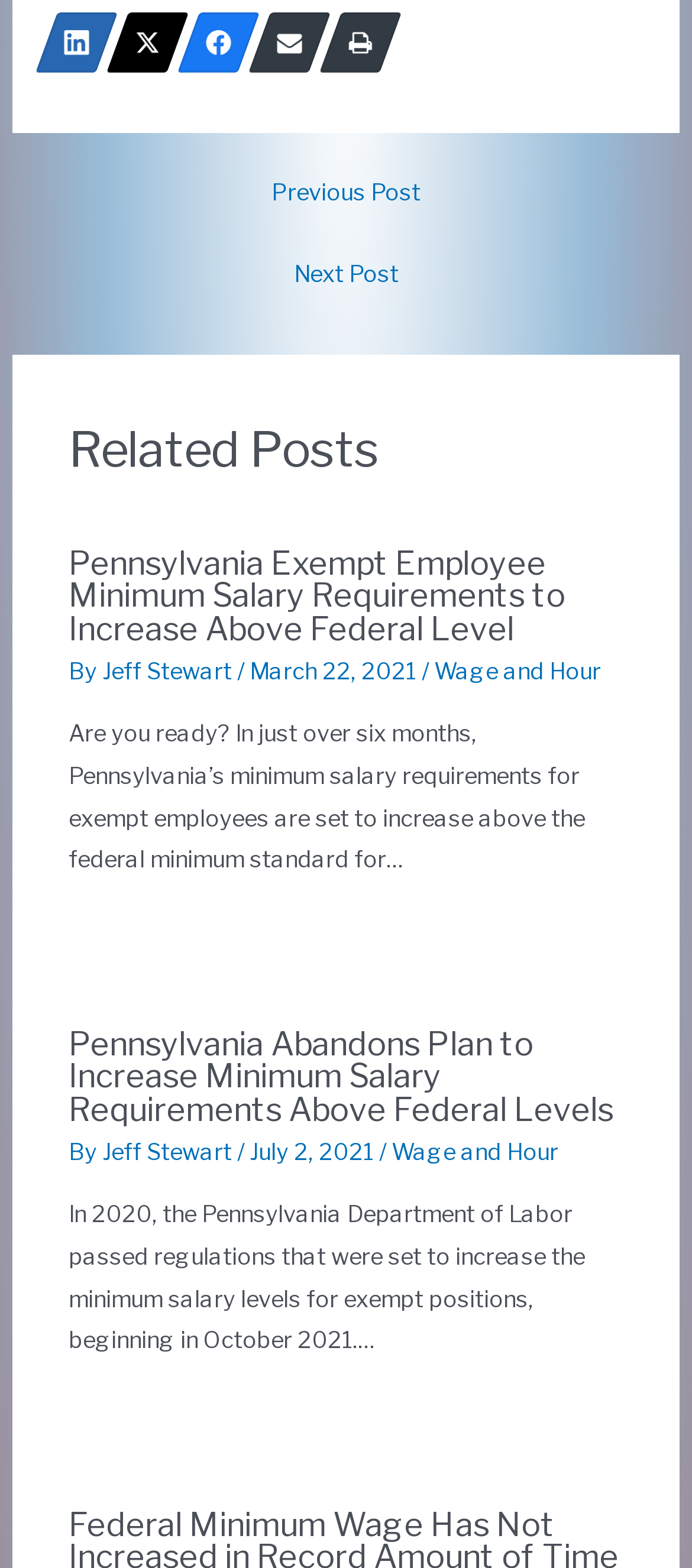Please specify the bounding box coordinates of the area that should be clicked to accomplish the following instruction: "Go to Previous Post". The coordinates should consist of four float numbers between 0 and 1, i.e., [left, top, right, bottom].

[0.042, 0.108, 0.958, 0.142]